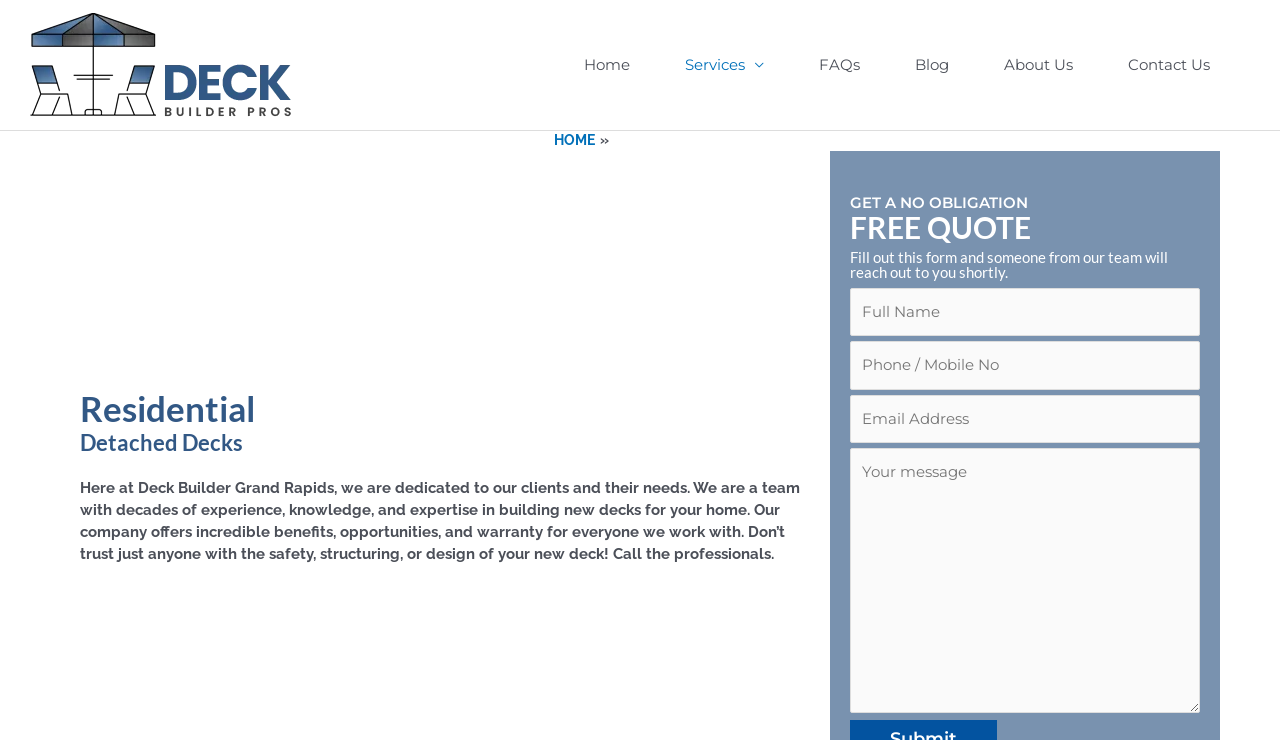Elaborate on the information and visuals displayed on the webpage.

The webpage is about Deck Building Grand Rapids, a company that specializes in building decks. At the top left, there is a logo image with the company name, accompanied by a link to the homepage. 

To the right of the logo, there is a navigation menu with links to various sections of the website, including Home, Services, FAQs, Blog, About Us, and Contact Us. Below the navigation menu, there is a breadcrumbs navigation section with links to HOME and DETACHED DECK.

The main content of the webpage is divided into sections. The first section has a heading that reads "Residential" and a subheading that reads "Detached Decks". Below the headings, there is a paragraph of text that describes the company's mission and expertise in building decks.

Further down, there is a call-to-action section with a heading that reads "FREE QUOTE" and a subheading that reads "GET A NO OBLIGATION". This section contains a form with textboxes for users to fill out their full name, phone number, email address, and a message. The form is accompanied by a brief description of what will happen after submitting the form.

Throughout the webpage, there are no other images besides the logo image at the top left. The layout is organized, with clear headings and concise text that effectively communicates the company's services and mission.